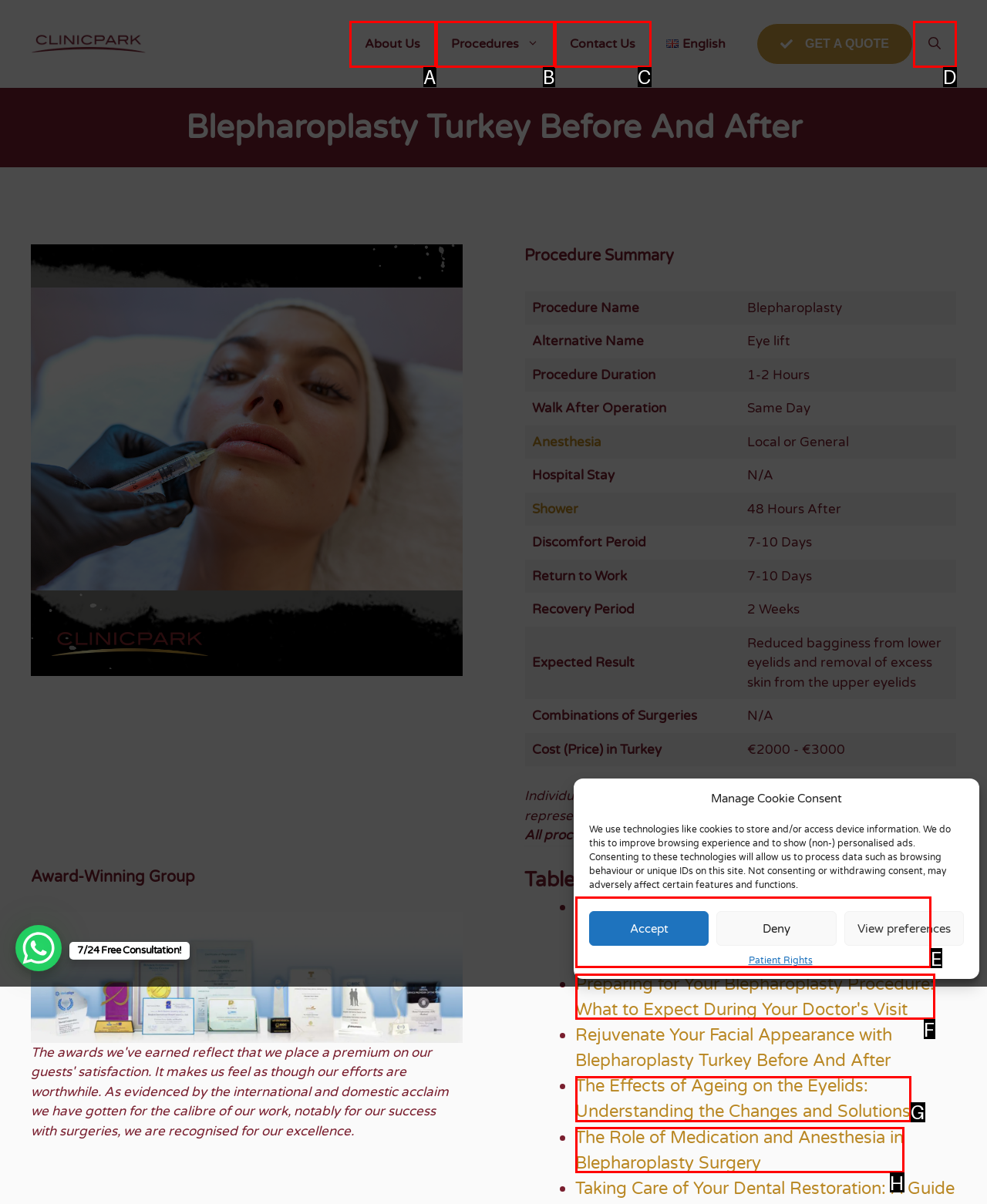Tell me which option I should click to complete the following task: Read more about 'Enhancing Your Appearance and Confidence through Blepharoplasty Turkey Before And After'
Answer with the option's letter from the given choices directly.

E